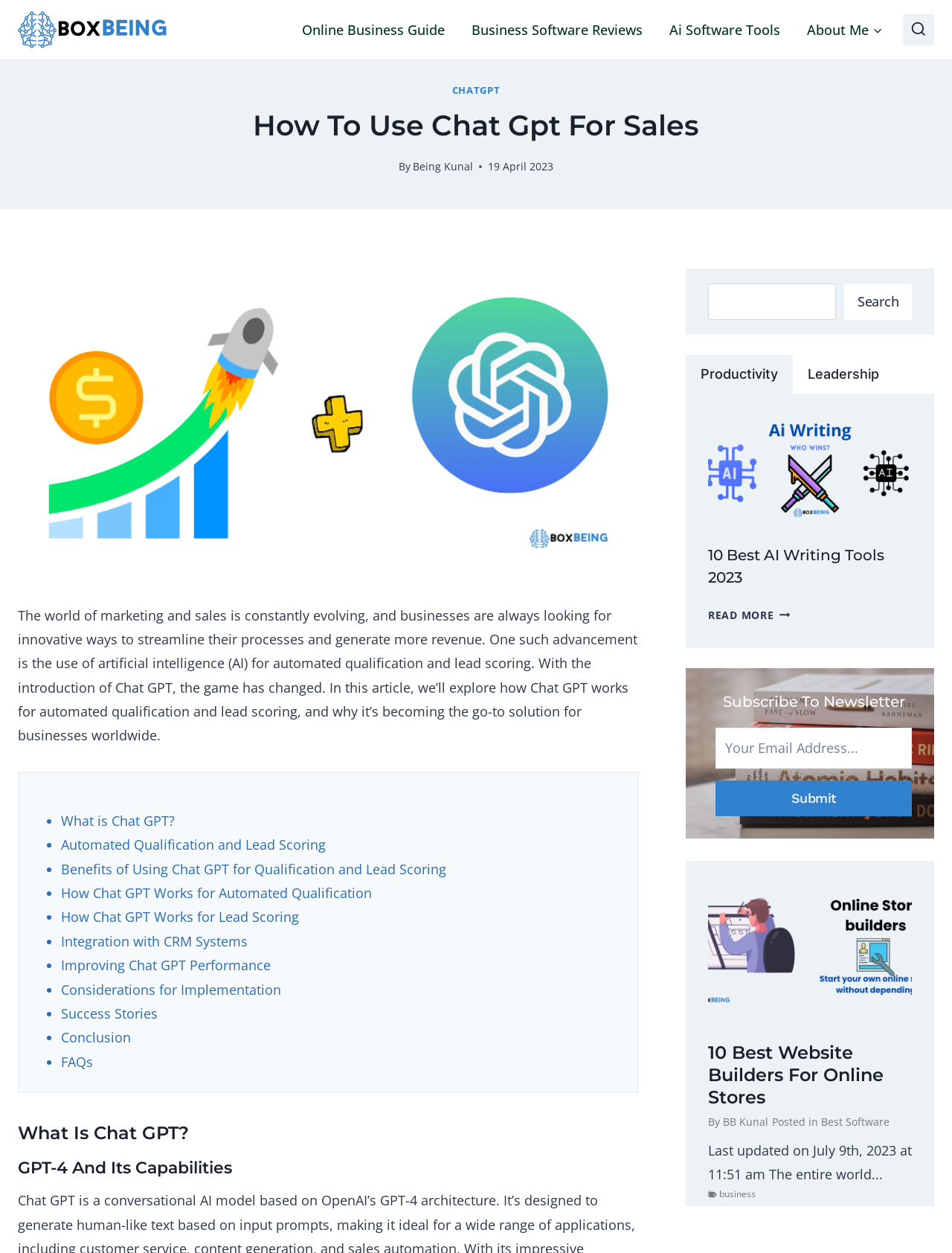Describe all the key features and sections of the webpage thoroughly.

This webpage is about using Chat GPT for sales automation, with a focus on qualification and lead scoring processes. At the top, there is a navigation bar with links to "Online Business Guide", "Business Software Reviews", "Ai Software Tools", and "About Me". On the top right, there is a search form and a button to view the search form.

Below the navigation bar, there is a heading "How To Use Chat Gpt For Sales" followed by a brief introduction to the article. The introduction is accompanied by an image related to Chat GPT. 

To the right of the introduction, there is a section with the author's name, "Being Kunal", and the date "19 April 2023". Below this section, there is a table of contents with links to various sections of the article, including "What is Chat GPT?", "Automated Qualification and Lead Scoring", and "Benefits of Using Chat GPT for Qualification and Lead Scoring".

The main content of the article is divided into sections, each with a heading and a brief description. The sections include "What Is Chat GPT?", "GPT-4 And Its Capabilities", and others.

On the right side of the page, there is a tab list with three tabs: "Productivity", "Leadership", and another. The "Productivity" tab is selected by default and displays an article about the best AI writing tools.

Below the article, there is a section to subscribe to a newsletter, where users can enter their email address and submit it. 

At the bottom of the page, there is a carousel with three slides. Each slide displays an article with a heading, a brief description, and a link to read more. The articles are about topics such as website builders for online stores.